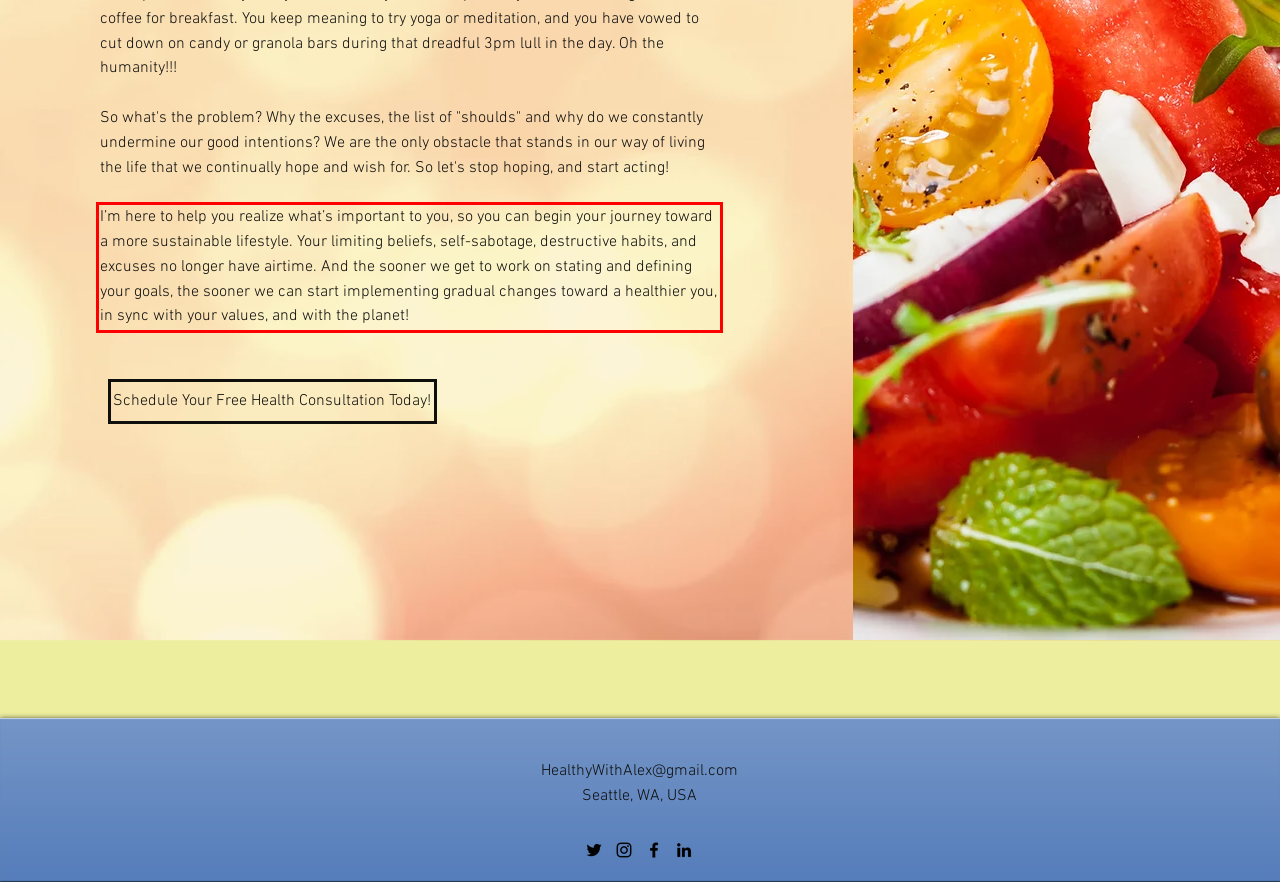You are provided with a screenshot of a webpage that includes a UI element enclosed in a red rectangle. Extract the text content inside this red rectangle.

I’m here to help you realize what’s important to you, so you can begin your journey toward a more sustainable lifestyle. Your limiting beliefs, self-sabotage, destructive habits, and excuses no longer have airtime. And the sooner we get to work on stating and defining your goals, the sooner we can start implementing gradual changes toward a healthier you, in sync with your values, and with the planet!